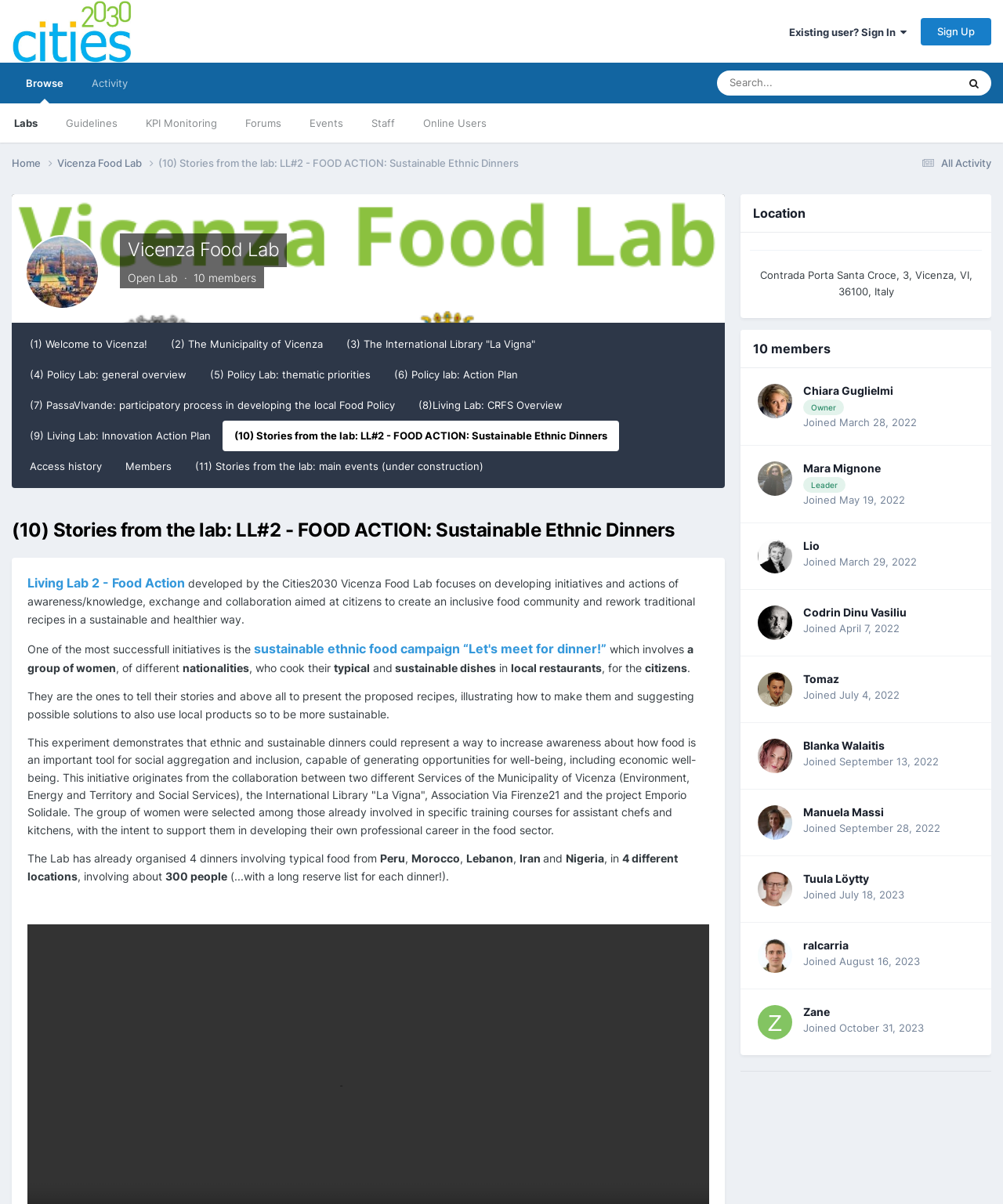Specify the bounding box coordinates of the area that needs to be clicked to achieve the following instruction: "Click Contact us".

None